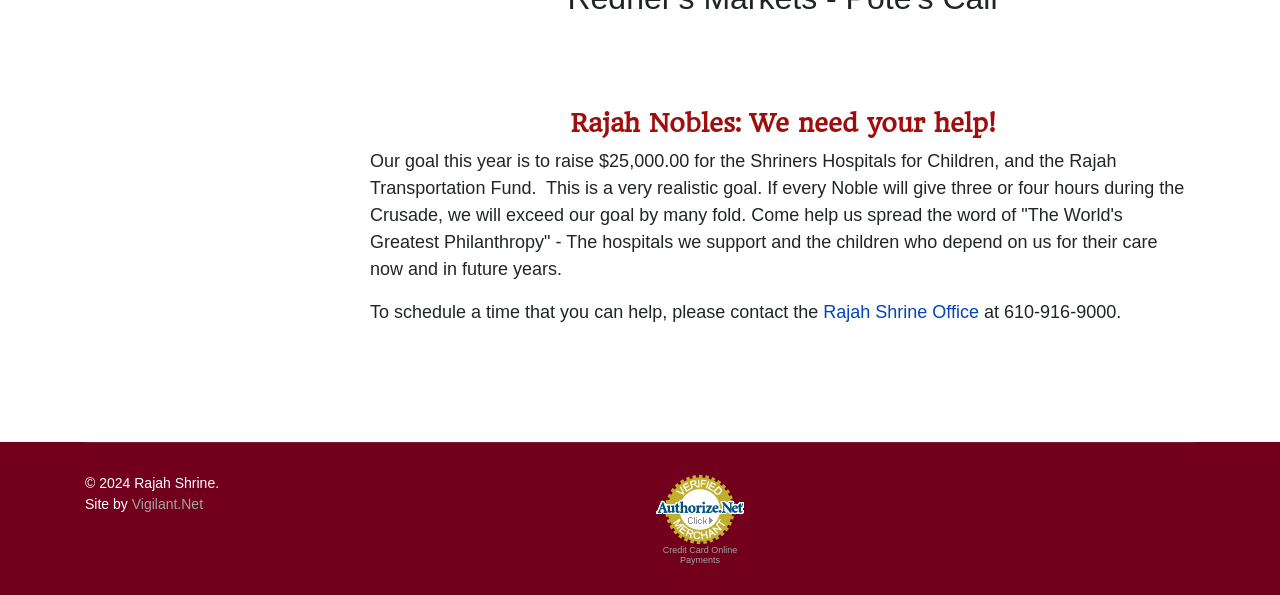Reply to the question below using a single word or brief phrase:
What is the fundraising goal?

$25,000.00